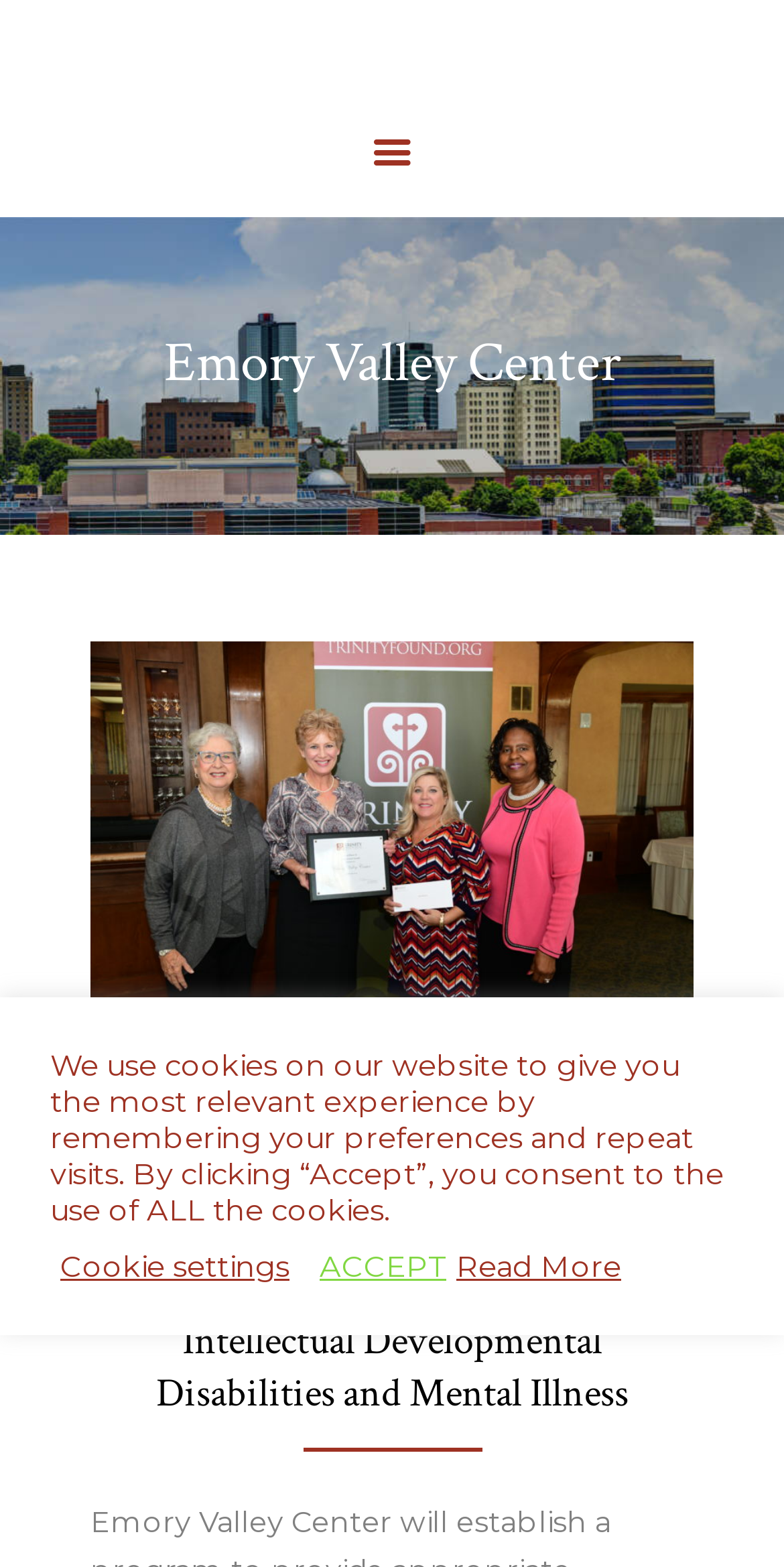Please determine and provide the text content of the webpage's heading.

Emory Valley Center